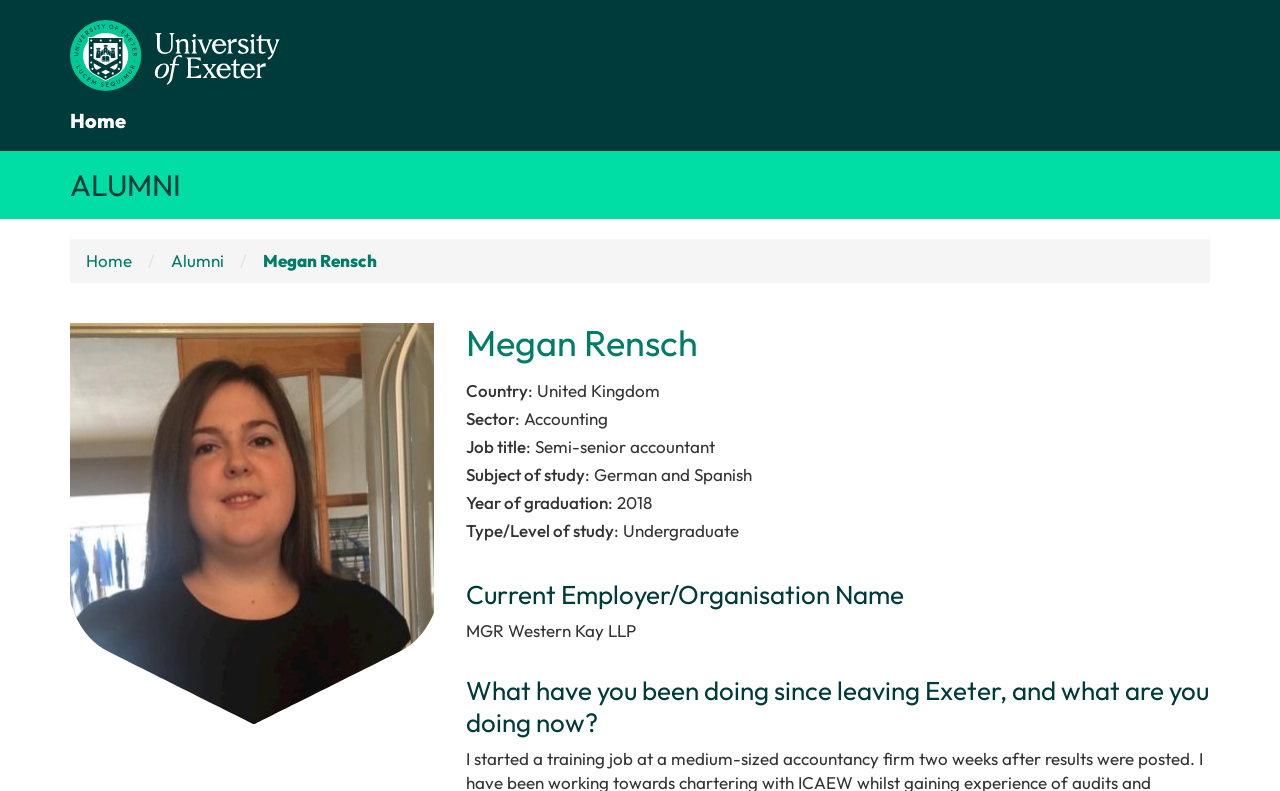Please answer the following question using a single word or phrase: 
What sector does Megan Rensch work in?

Accounting